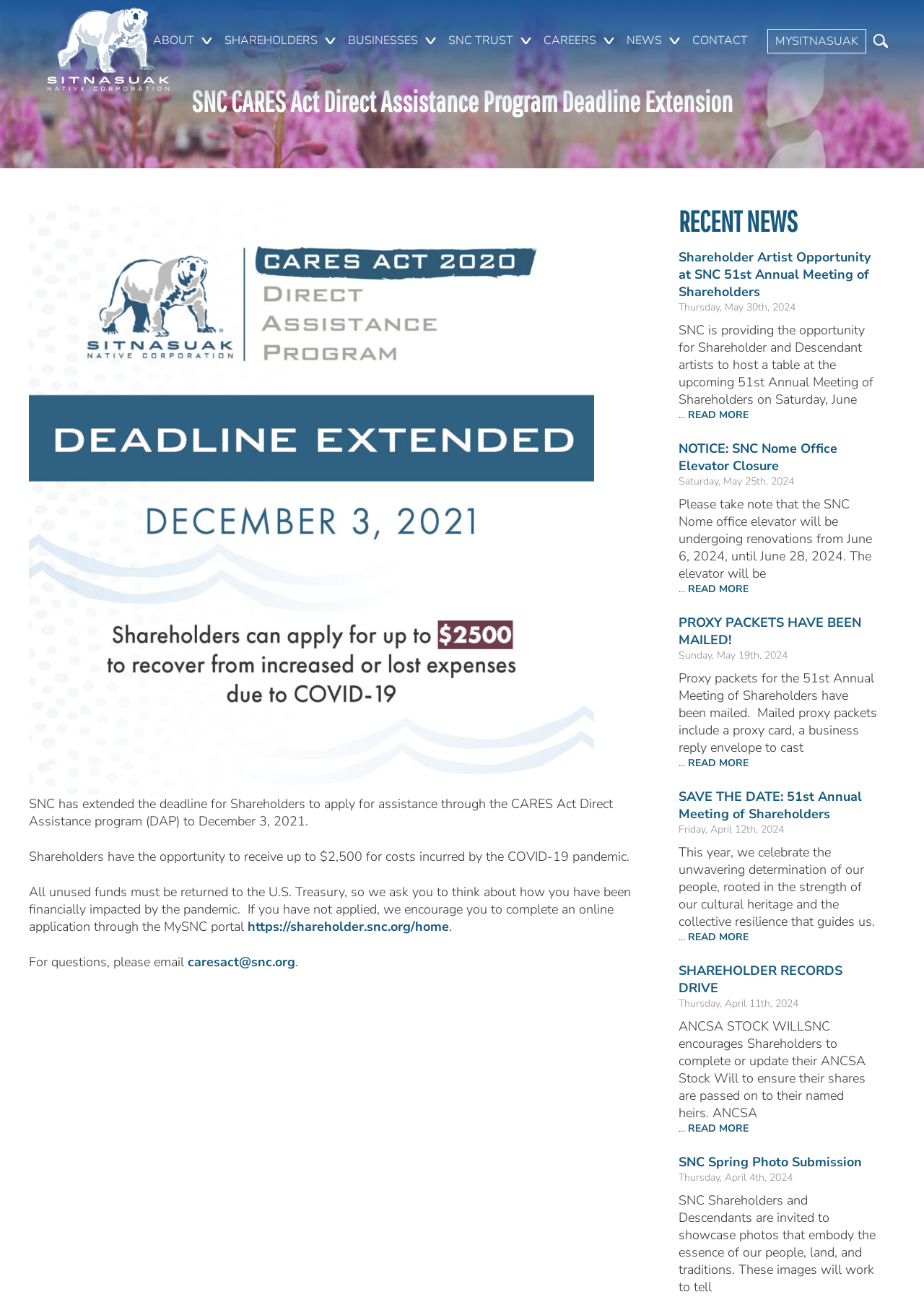What is the purpose of the MySNC portal?
Using the image as a reference, give a one-word or short phrase answer.

to complete an online application